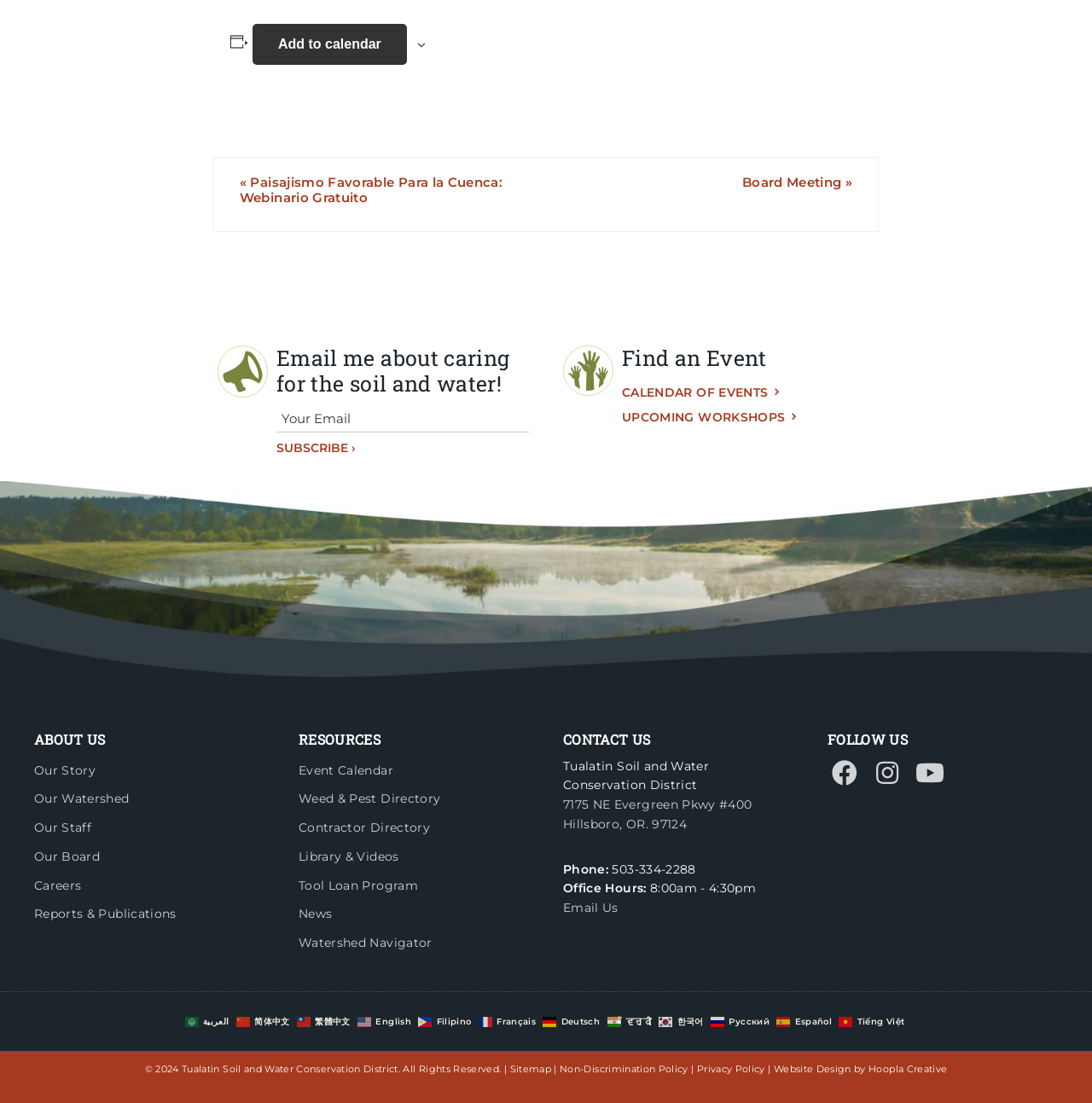Using the provided element description, identify the bounding box coordinates as (top-left x, top-left y, bottom-right x, bottom-right y). Ensure all values are between 0 and 1. Description: Weed & Pest Directory

[0.273, 0.712, 0.484, 0.737]